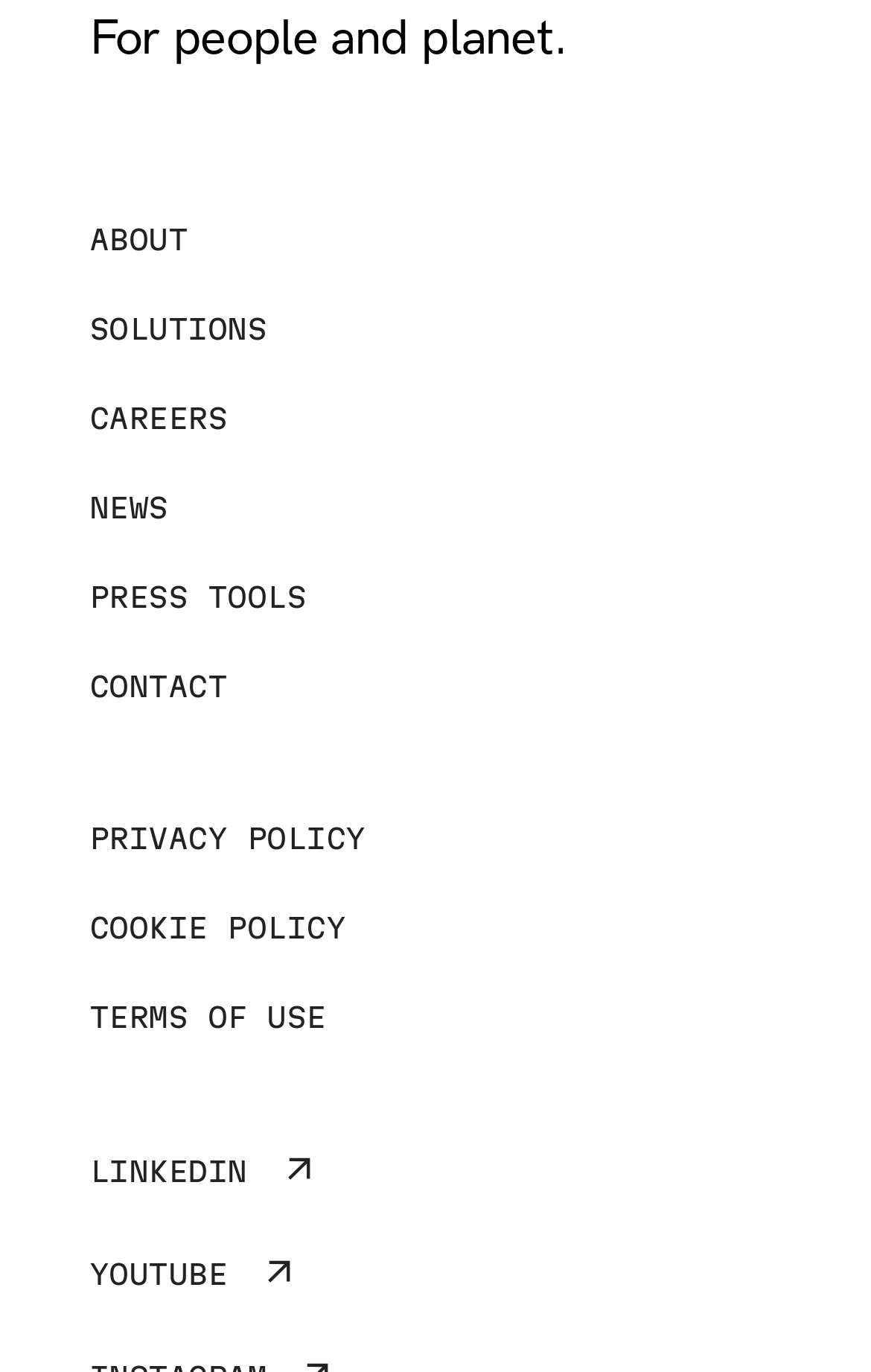Identify the bounding box for the UI element specified in this description: "Careers". The coordinates must be four float numbers between 0 and 1, formatted as [left, top, right, bottom].

[0.103, 0.272, 0.897, 0.338]